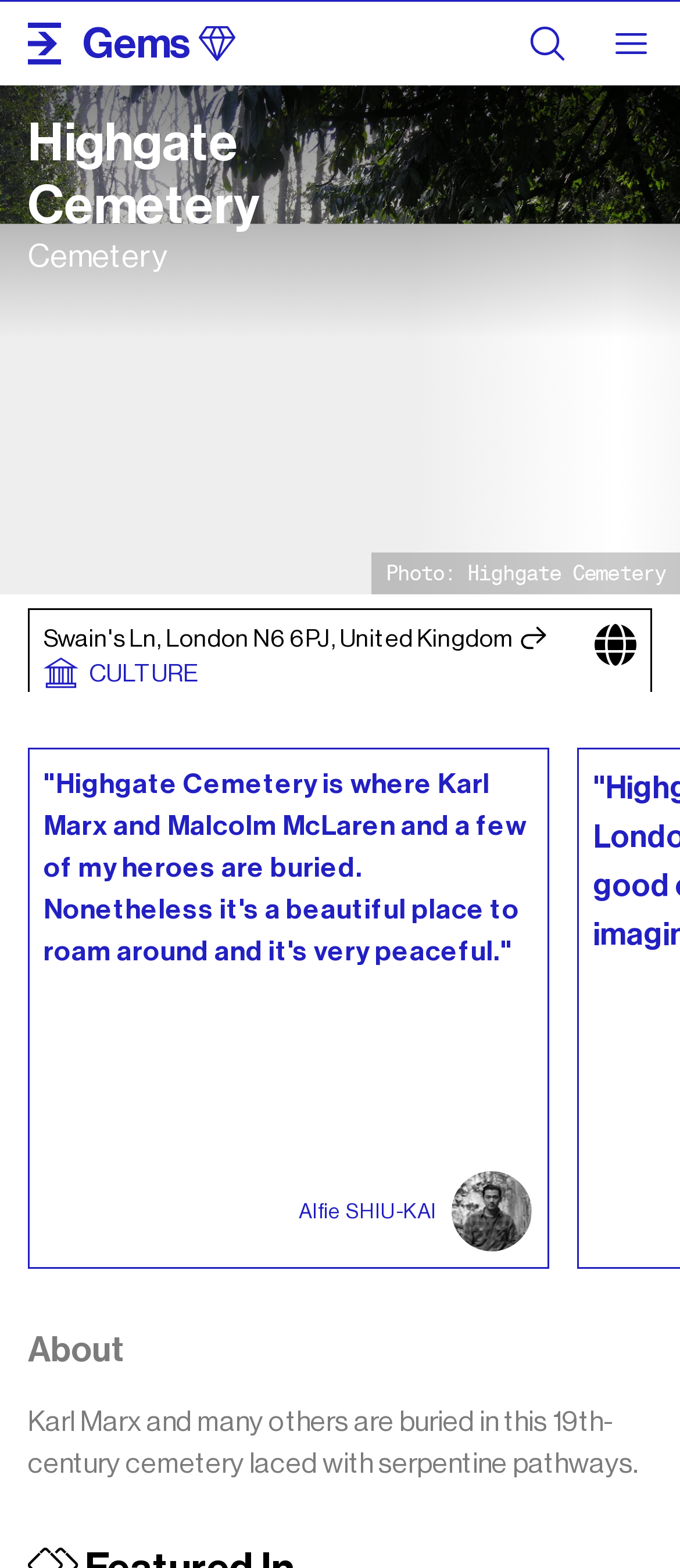Locate the coordinates of the bounding box for the clickable region that fulfills this instruction: "Explore the CULTURE section".

[0.064, 0.416, 0.29, 0.438]